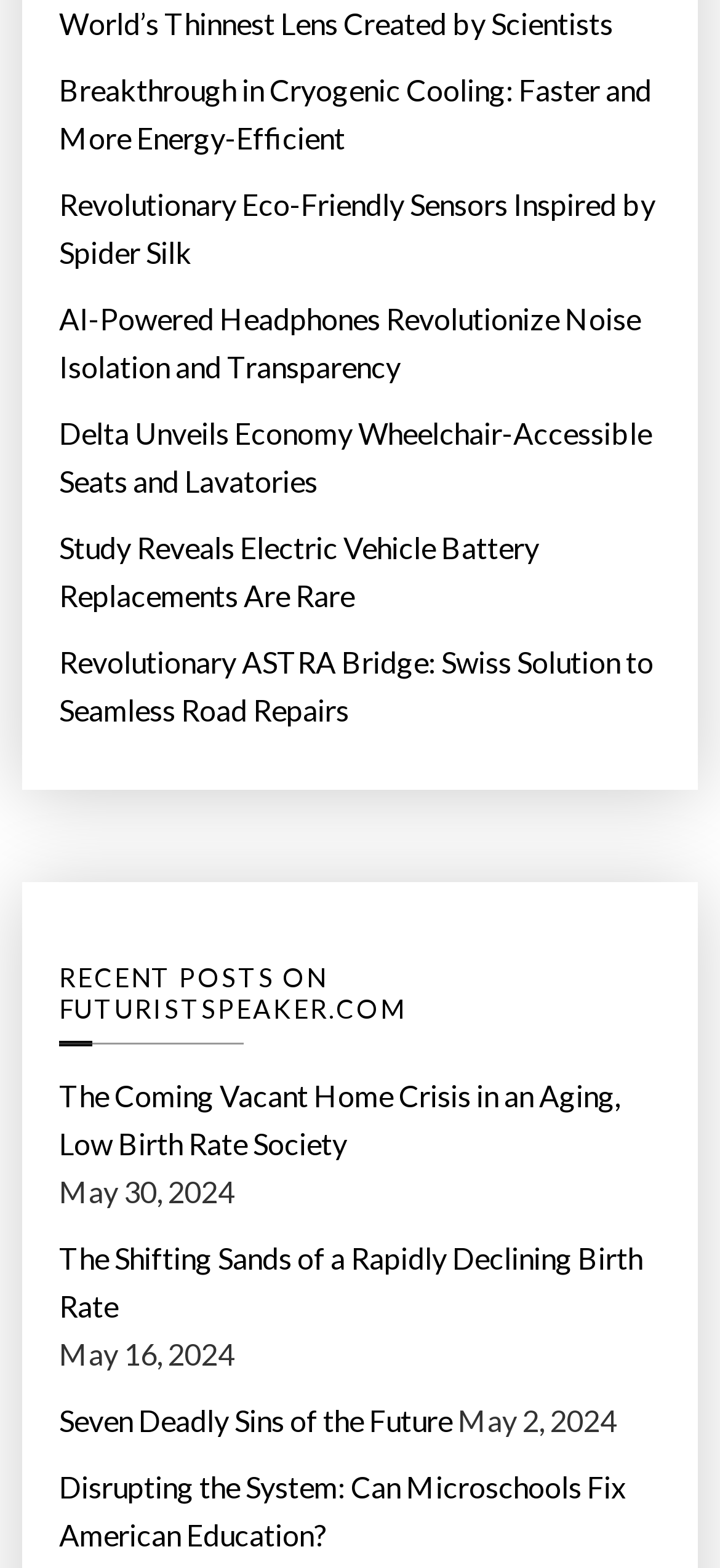Reply to the question with a brief word or phrase: How many links are there on the webpage?

11